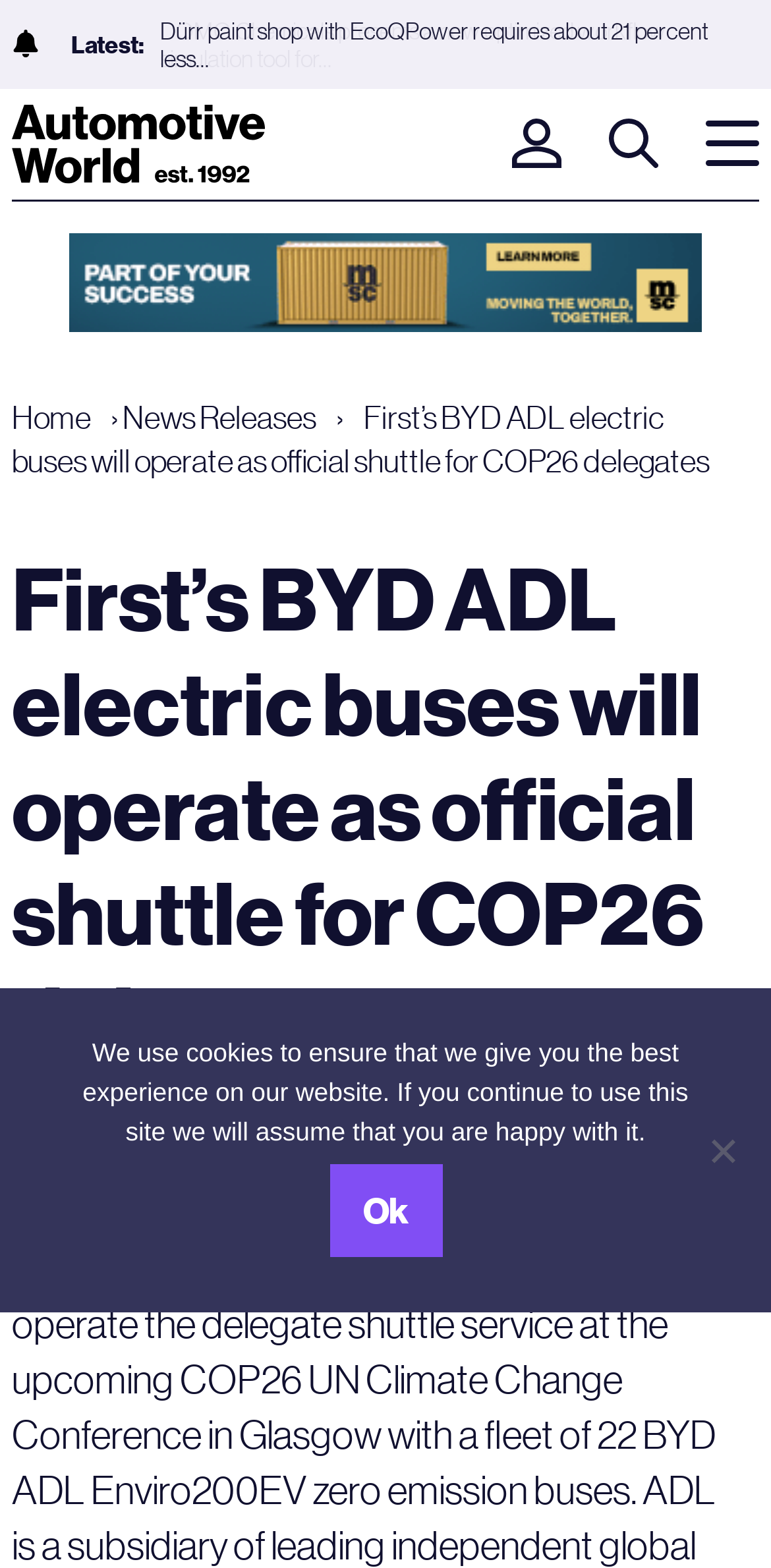Identify the bounding box coordinates for the UI element that matches this description: "aria-label="Search"".

[0.79, 0.076, 0.854, 0.107]